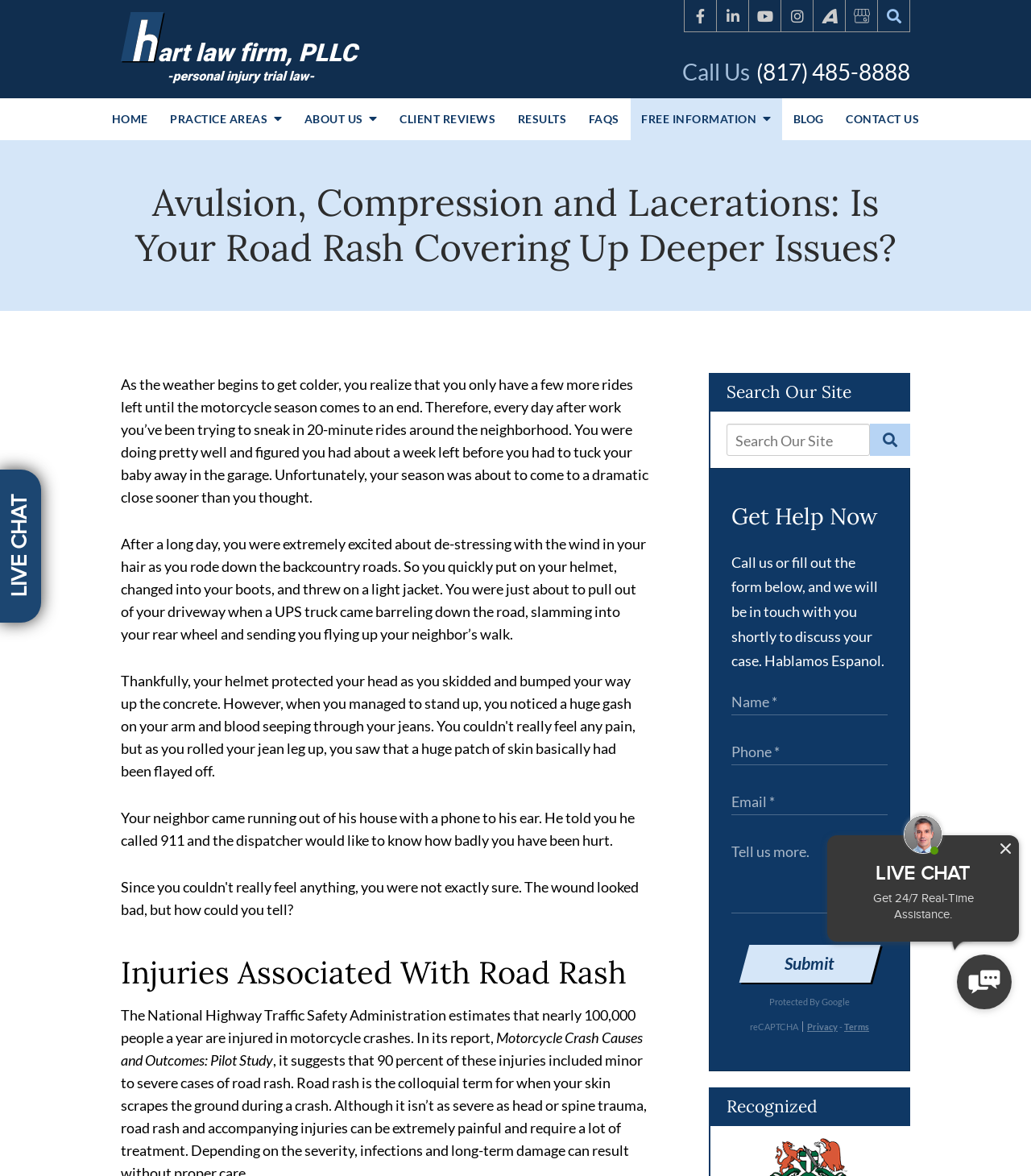Pinpoint the bounding box coordinates of the clickable element needed to complete the instruction: "Search for something on the site". The coordinates should be provided as four float numbers between 0 and 1: [left, top, right, bottom].

[0.705, 0.356, 0.844, 0.384]